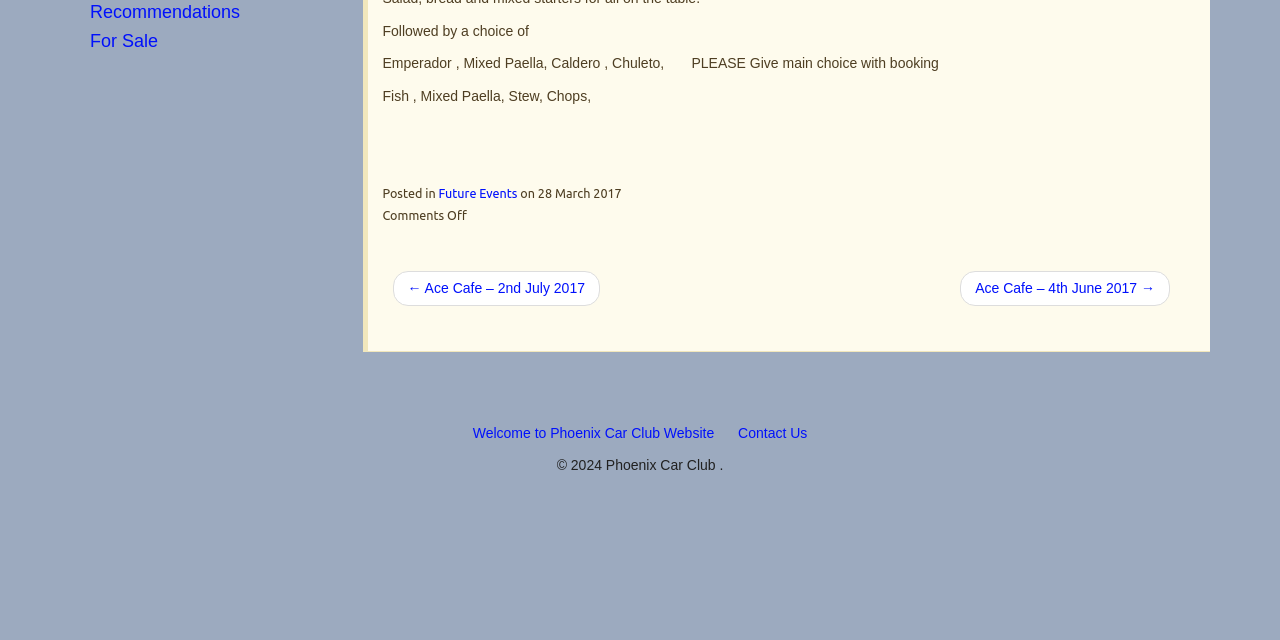Please provide the bounding box coordinate of the region that matches the element description: Future Events. Coordinates should be in the format (top-left x, top-left y, bottom-right x, bottom-right y) and all values should be between 0 and 1.

[0.343, 0.29, 0.404, 0.312]